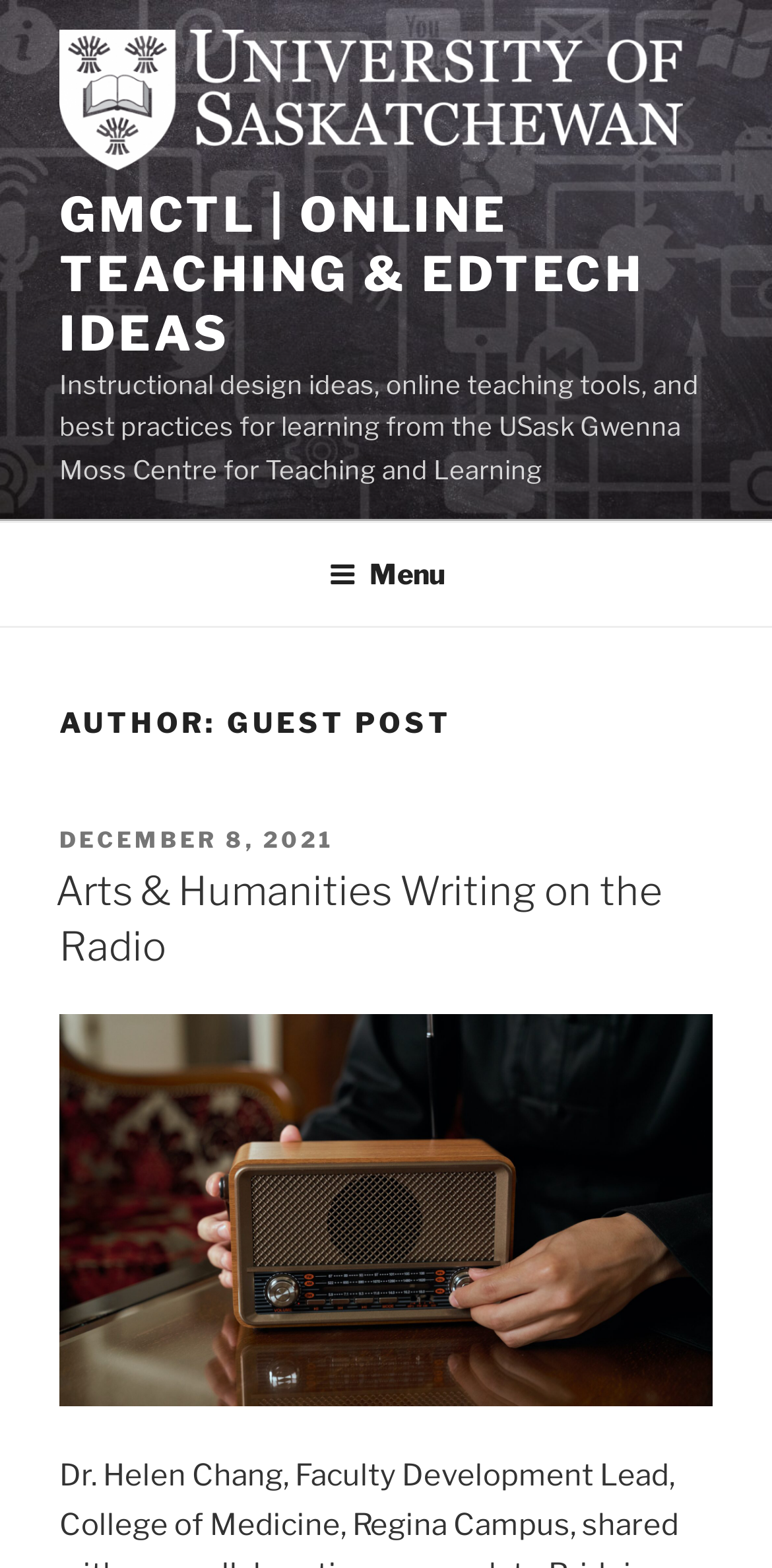What is the date of the post?
Please elaborate on the answer to the question with detailed information.

The date of the post is mentioned in the link 'DECEMBER 8, 2021' which is a child element of the header 'AUTHOR: GUEST POST'.